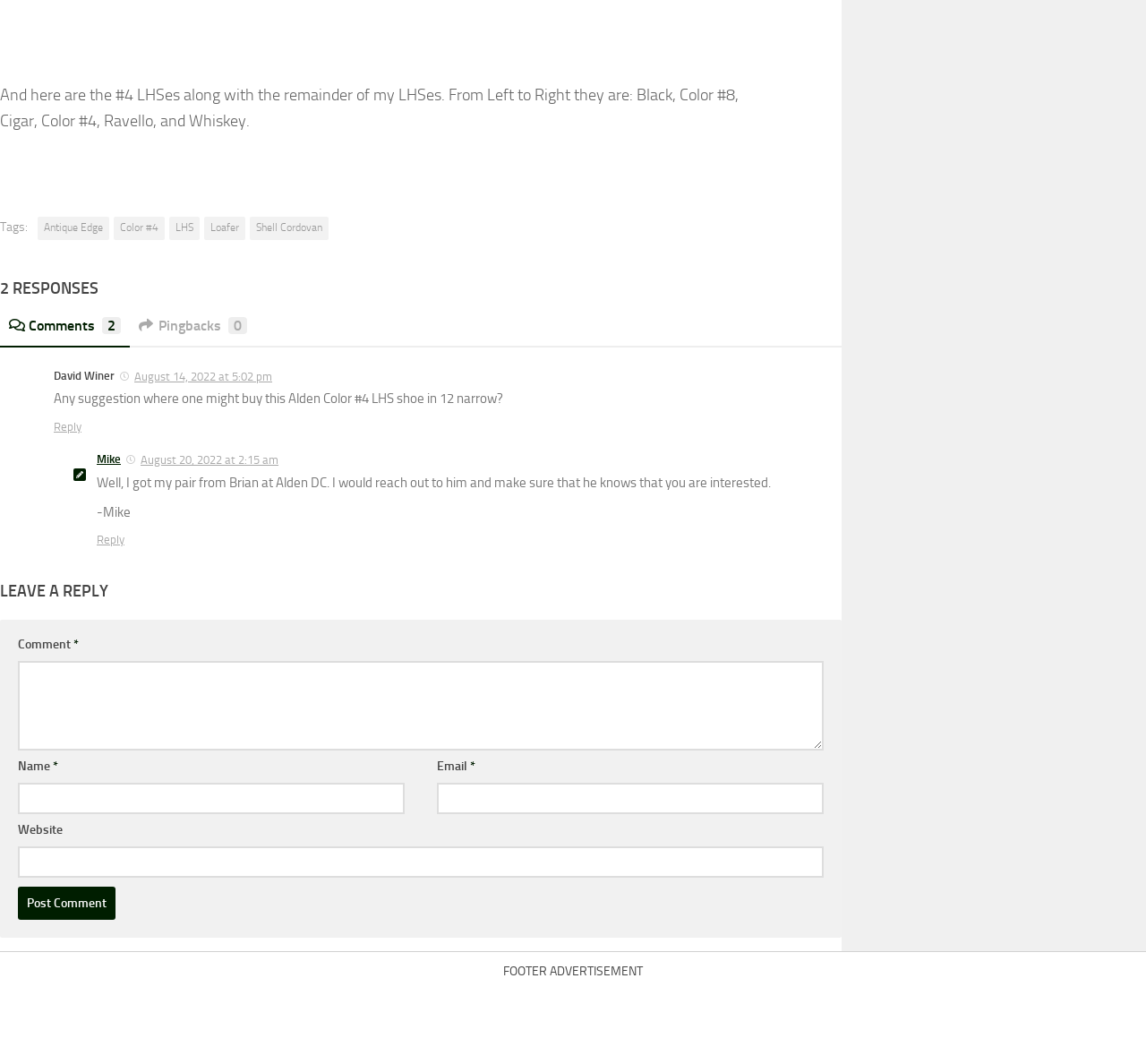Find the bounding box coordinates of the element I should click to carry out the following instruction: "Click on the 'Post Comment' button".

[0.016, 0.833, 0.101, 0.864]